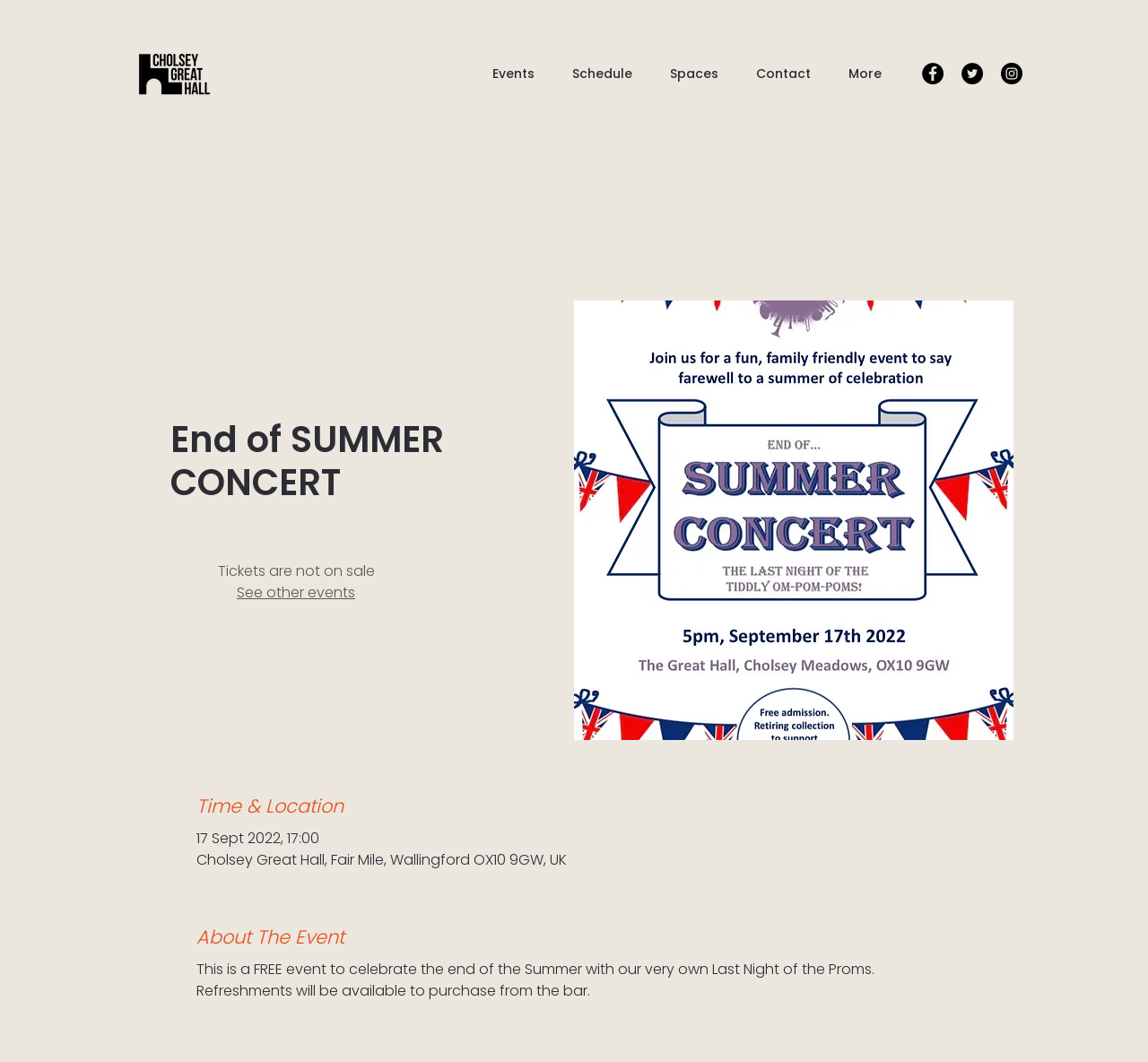Identify the coordinates of the bounding box for the element described below: "Contact". Return the coordinates as four float numbers between 0 and 1: [left, top, right, bottom].

[0.642, 0.059, 0.723, 0.08]